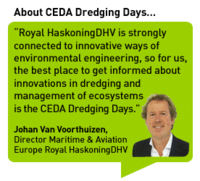Provide a single word or phrase to answer the given question: 
What is the color of the background in the image?

Green